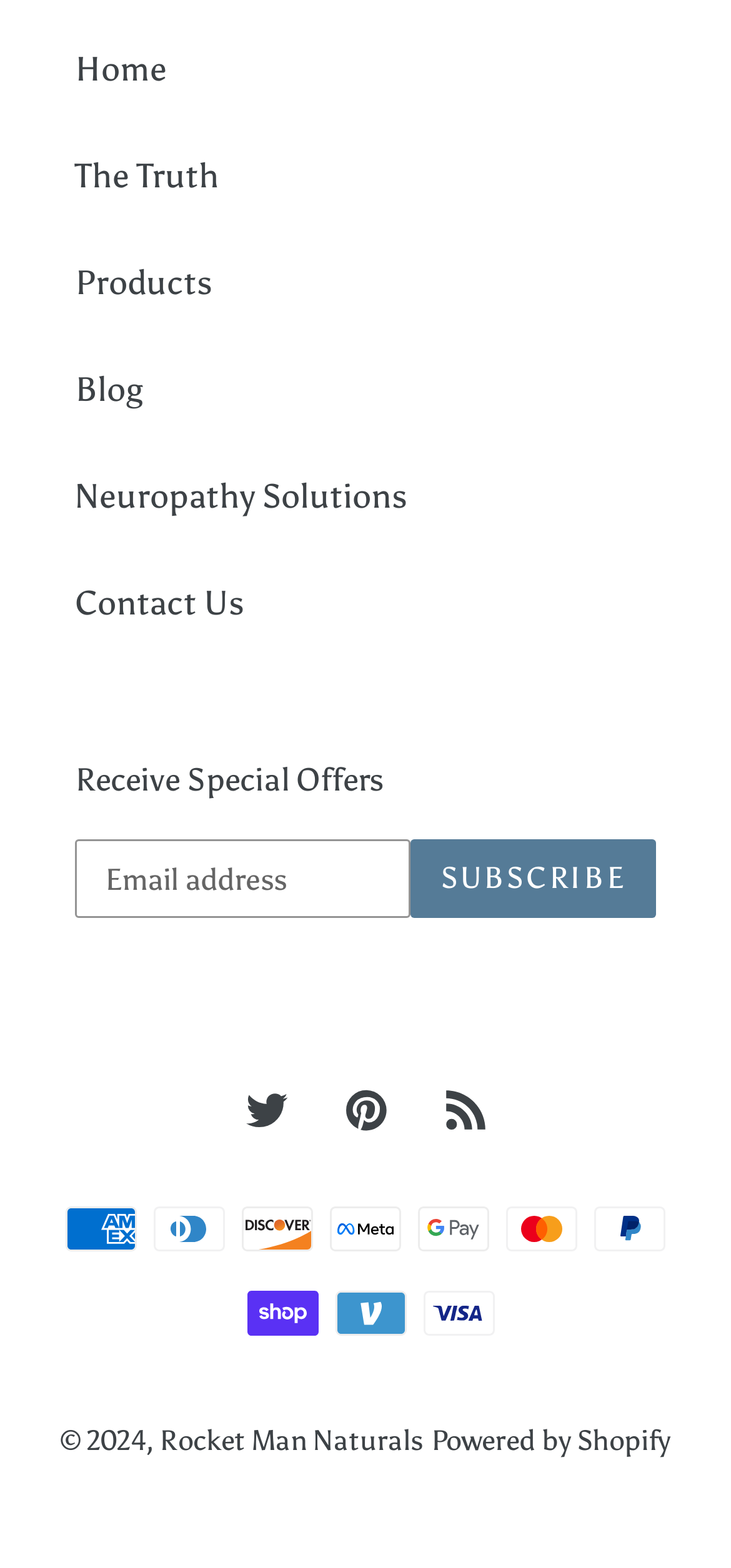Locate the bounding box coordinates of the area that needs to be clicked to fulfill the following instruction: "Visit the Twitter page". The coordinates should be in the format of four float numbers between 0 and 1, namely [left, top, right, bottom].

[0.335, 0.69, 0.394, 0.722]